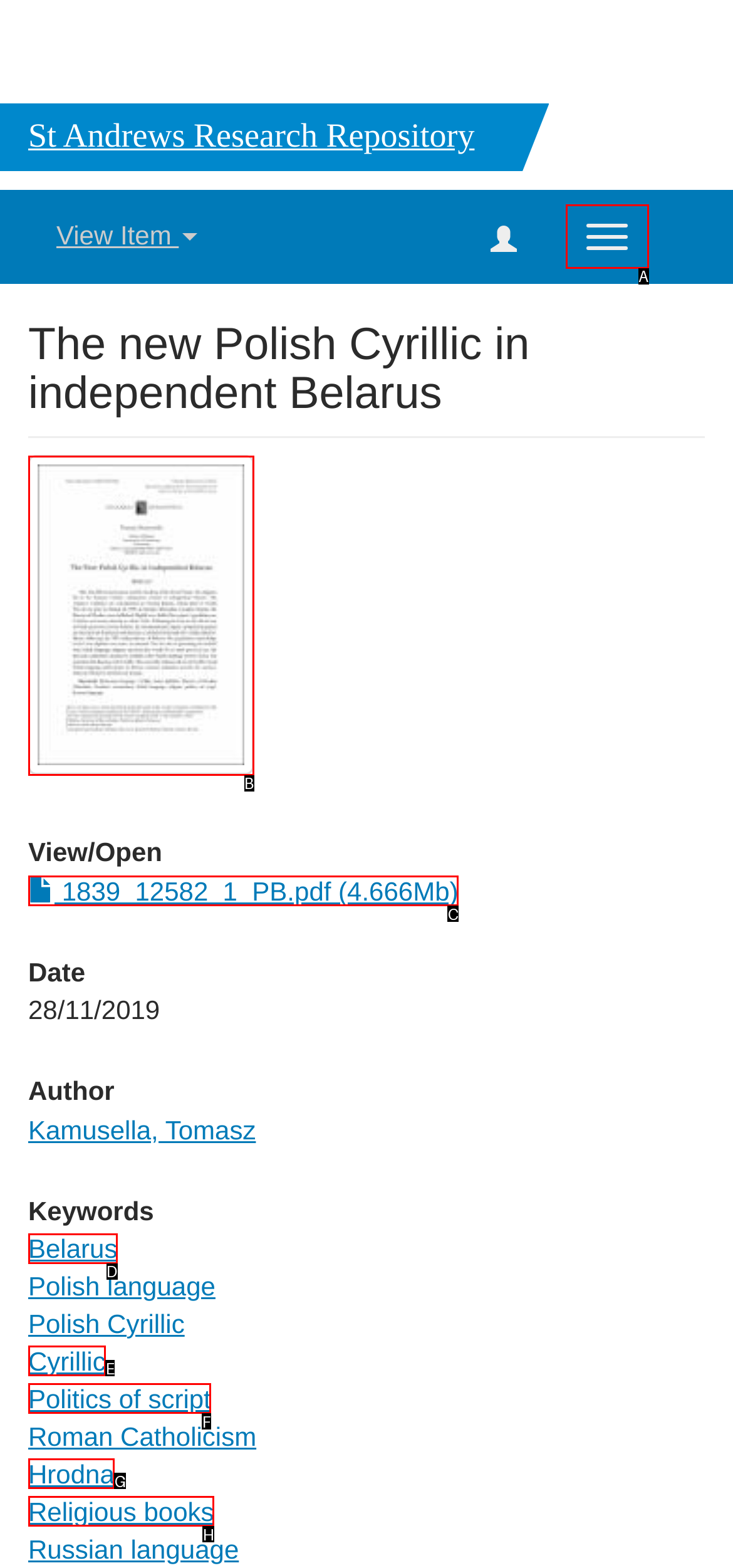With the description: Cyrillic, find the option that corresponds most closely and answer with its letter directly.

E